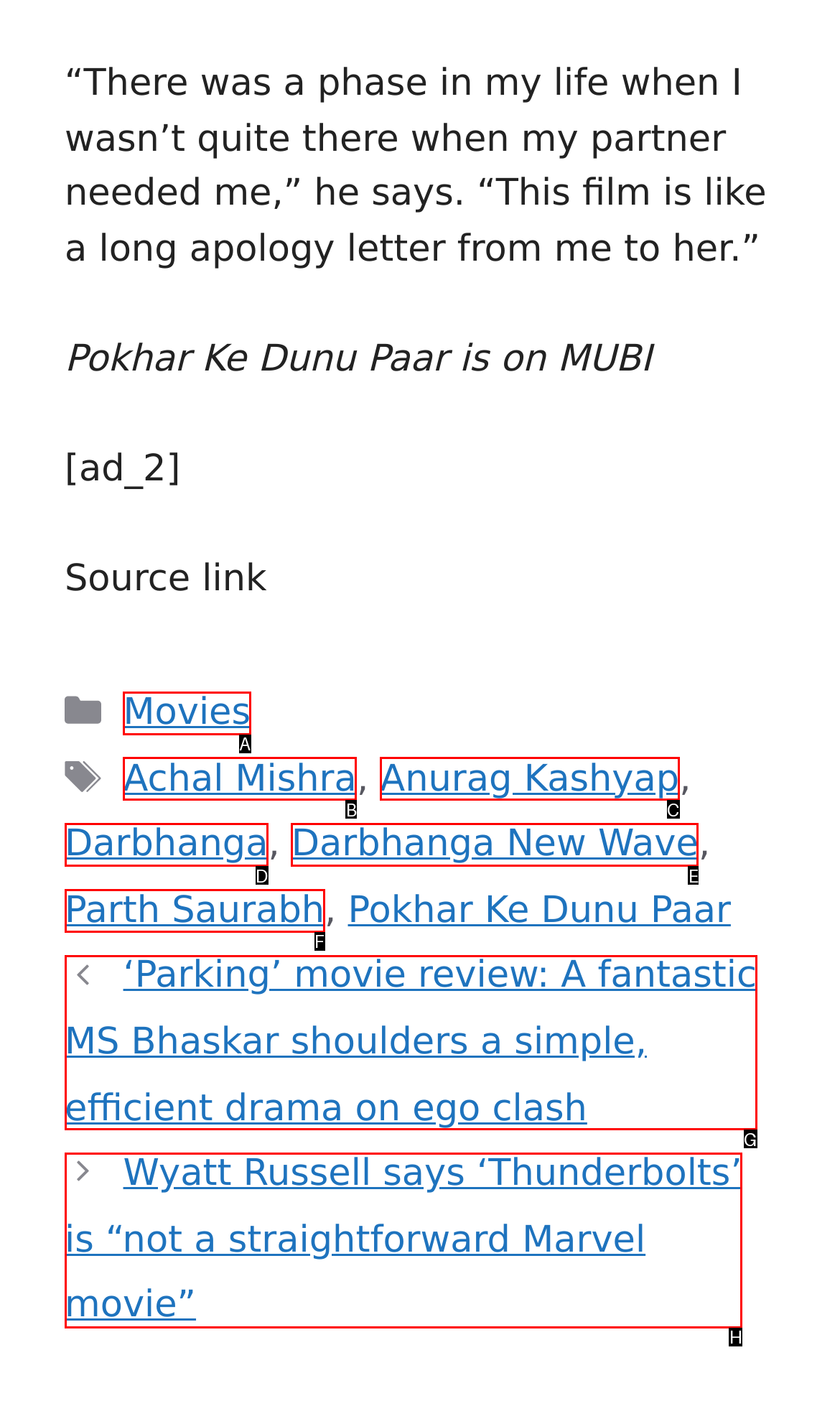Find the option that aligns with: Darbhanga New Wave
Provide the letter of the corresponding option.

E